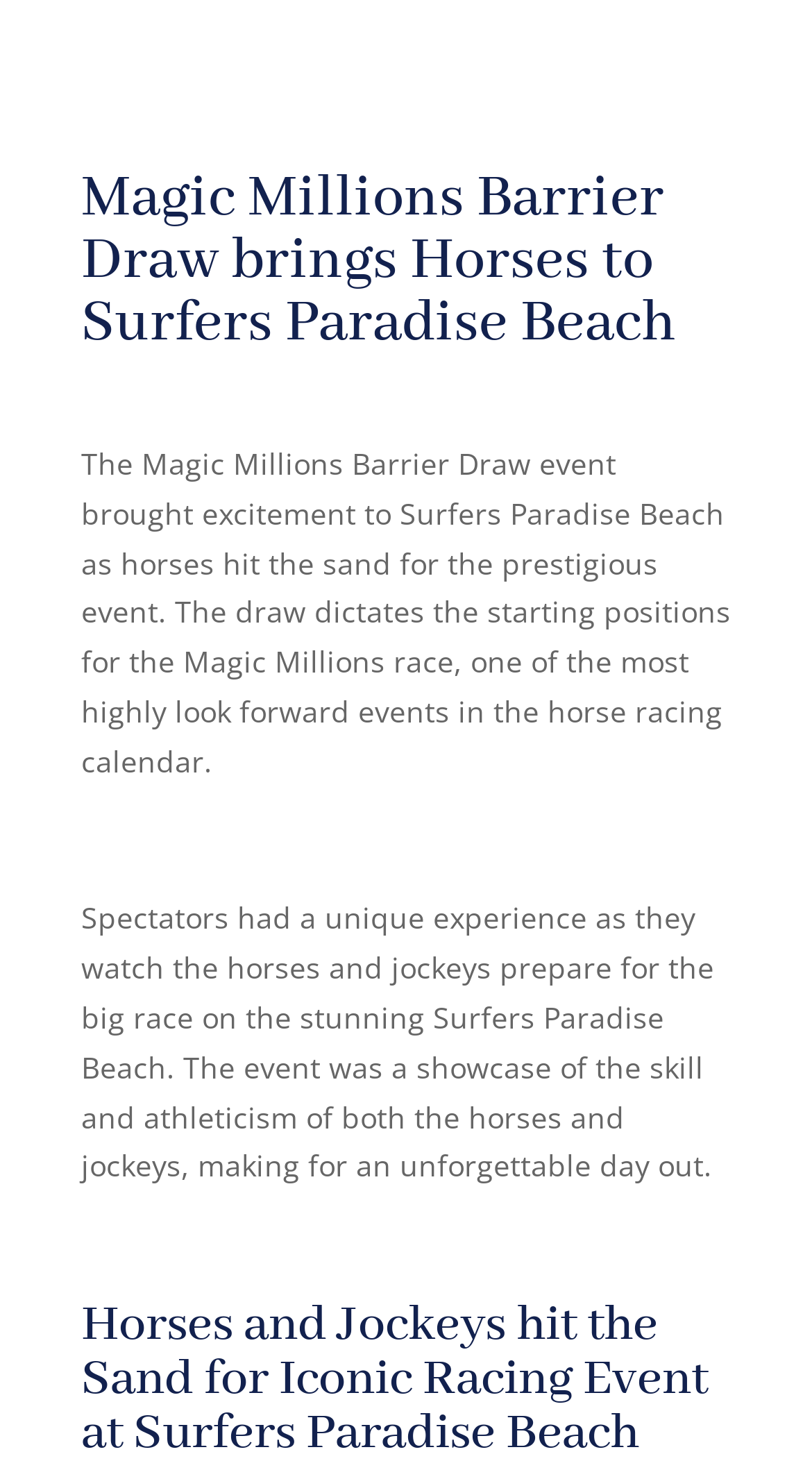Your task is to find and give the main heading text of the webpage.

Magic Millions Barrier Draw brings Horses to Surfers Paradise Beach